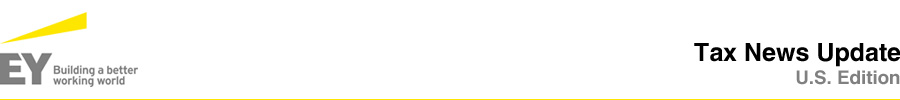Present a detailed portrayal of the image.

This image features the logo and header of the "U.S. Tax News Update" from EY (Ernst & Young), an international professional services firm. The design includes the EY logo positioned on the left side, accompanied by the tagline "Building a better working world" in a grey font. To the right, the title "Tax News Update" is prominently displayed in bold, grey text, clearly indicating the purpose of the document. The overall layout presents a professional and clean aesthetic, reflecting the firm’s commitment to delivering important tax-related information. The color scheme is predominantly white with grey and a hint of yellow, adding a touch of vibrancy while maintaining a corporate look.